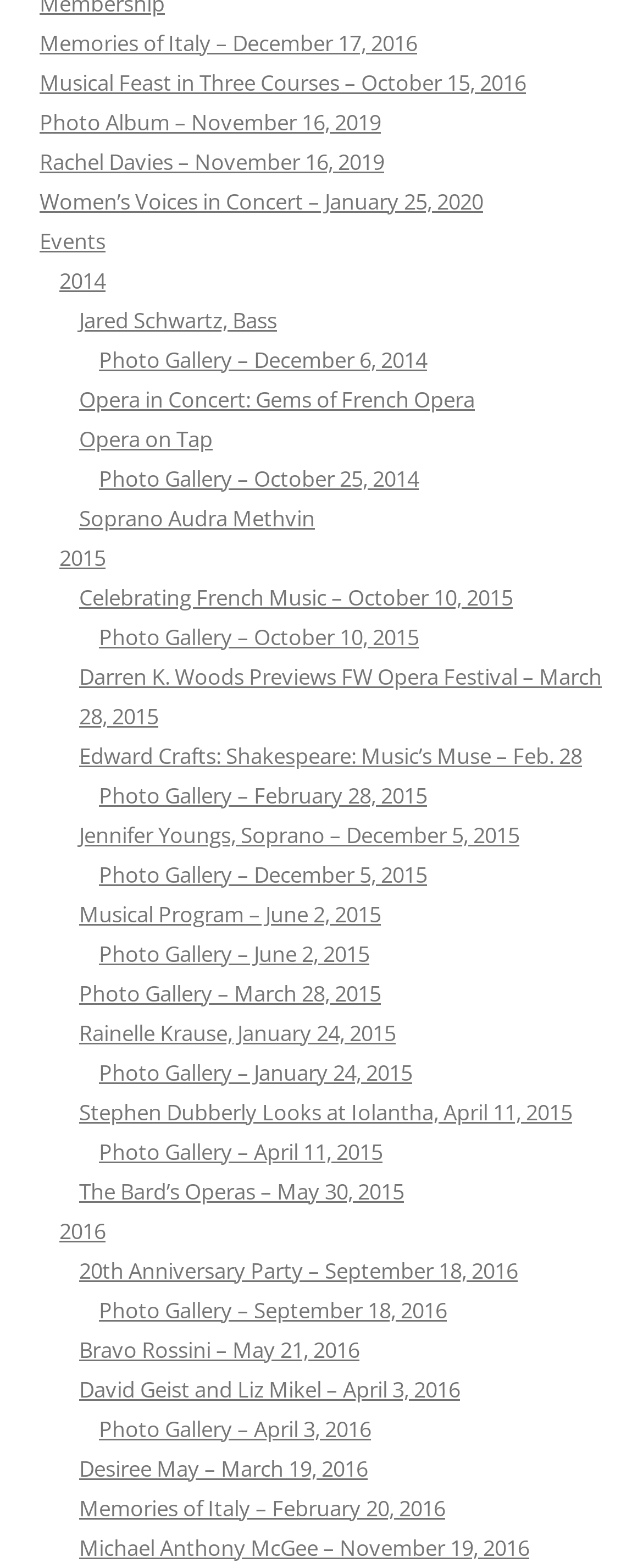Using the information in the image, could you please answer the following question in detail:
What is the title of the event on October 15, 2016?

I looked at the links on the webpage and found the one with the date October 15, 2016, which has the title 'Musical Feast in Three Courses'.